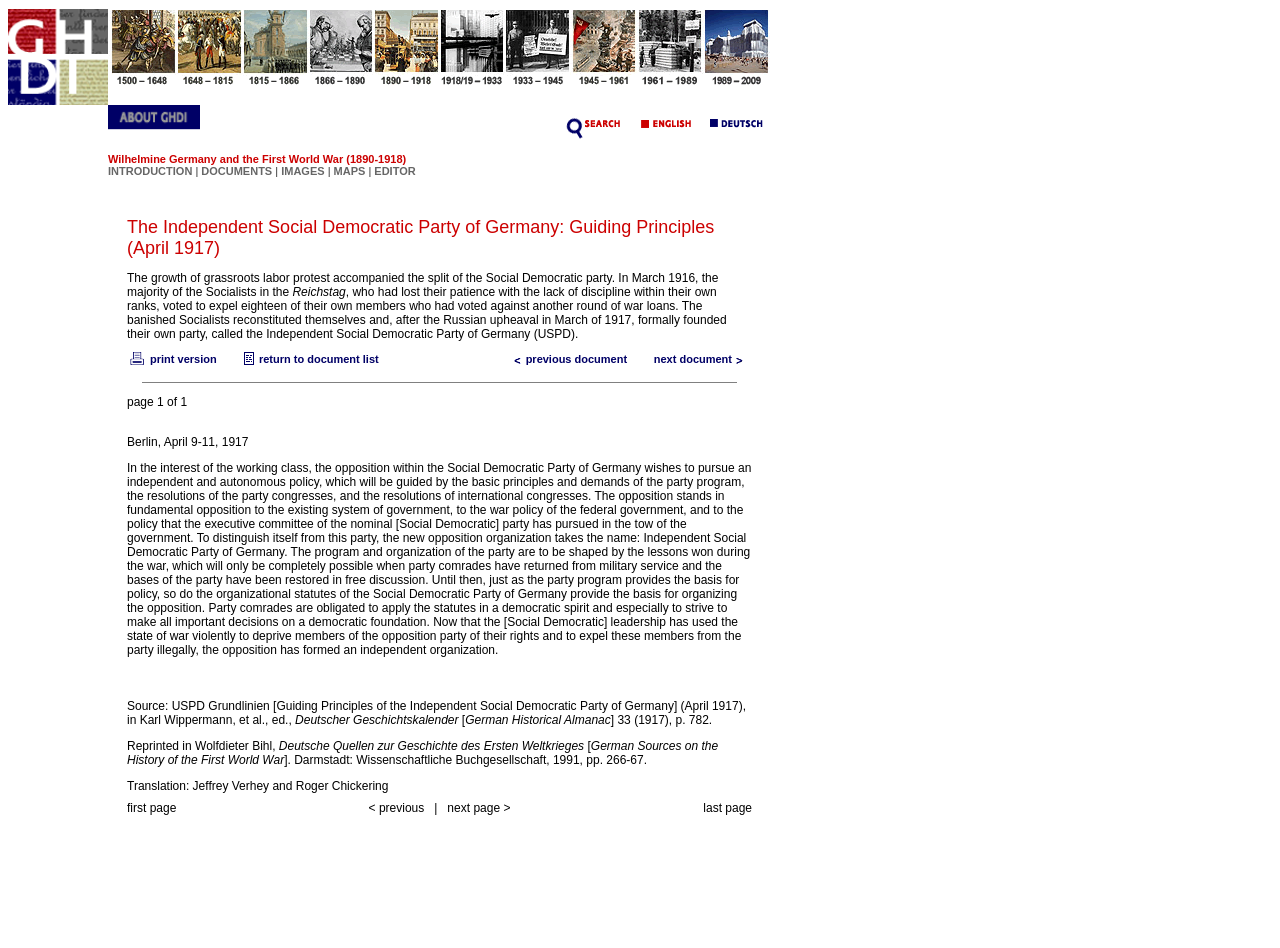Find the bounding box coordinates of the area that needs to be clicked in order to achieve the following instruction: "click the GHDI logo". The coordinates should be specified as four float numbers between 0 and 1, i.e., [left, top, right, bottom].

[0.006, 0.009, 0.084, 0.111]